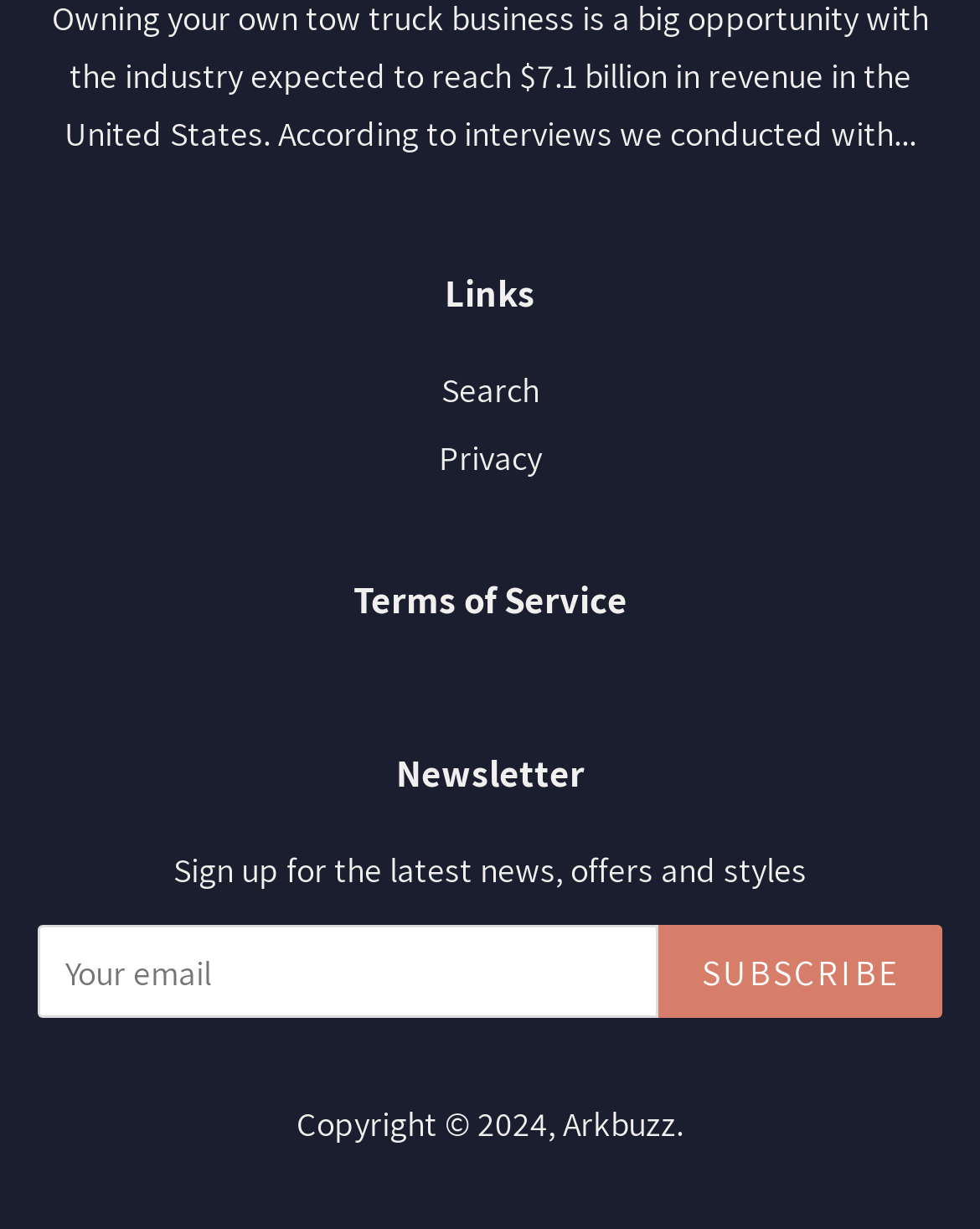How many links are at the top?
Provide an in-depth and detailed answer to the question.

There are two links at the top of the webpage, labeled 'Search' and 'Privacy', which are located next to the heading 'Links'.